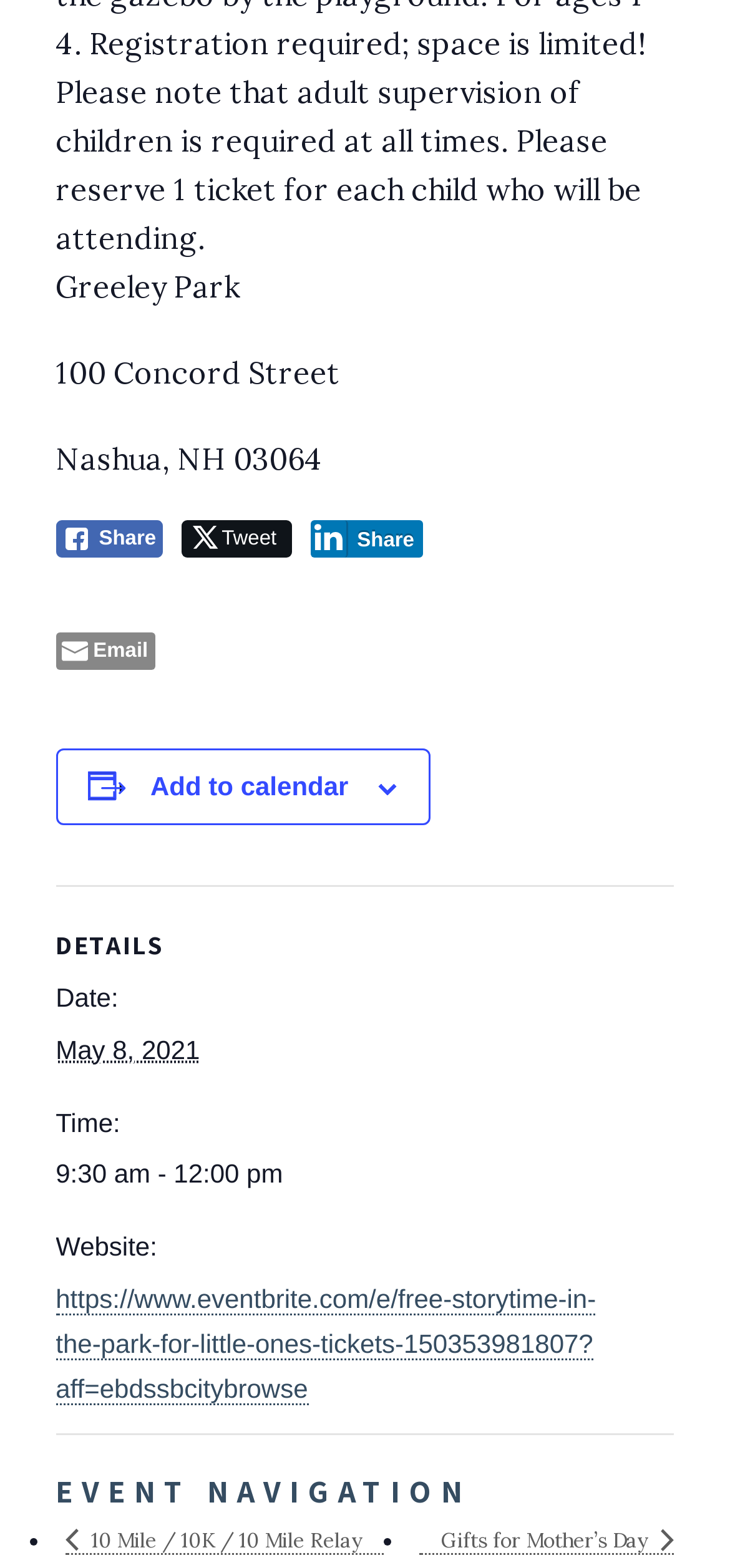Give a concise answer using only one word or phrase for this question:
How many event navigation links are there?

2